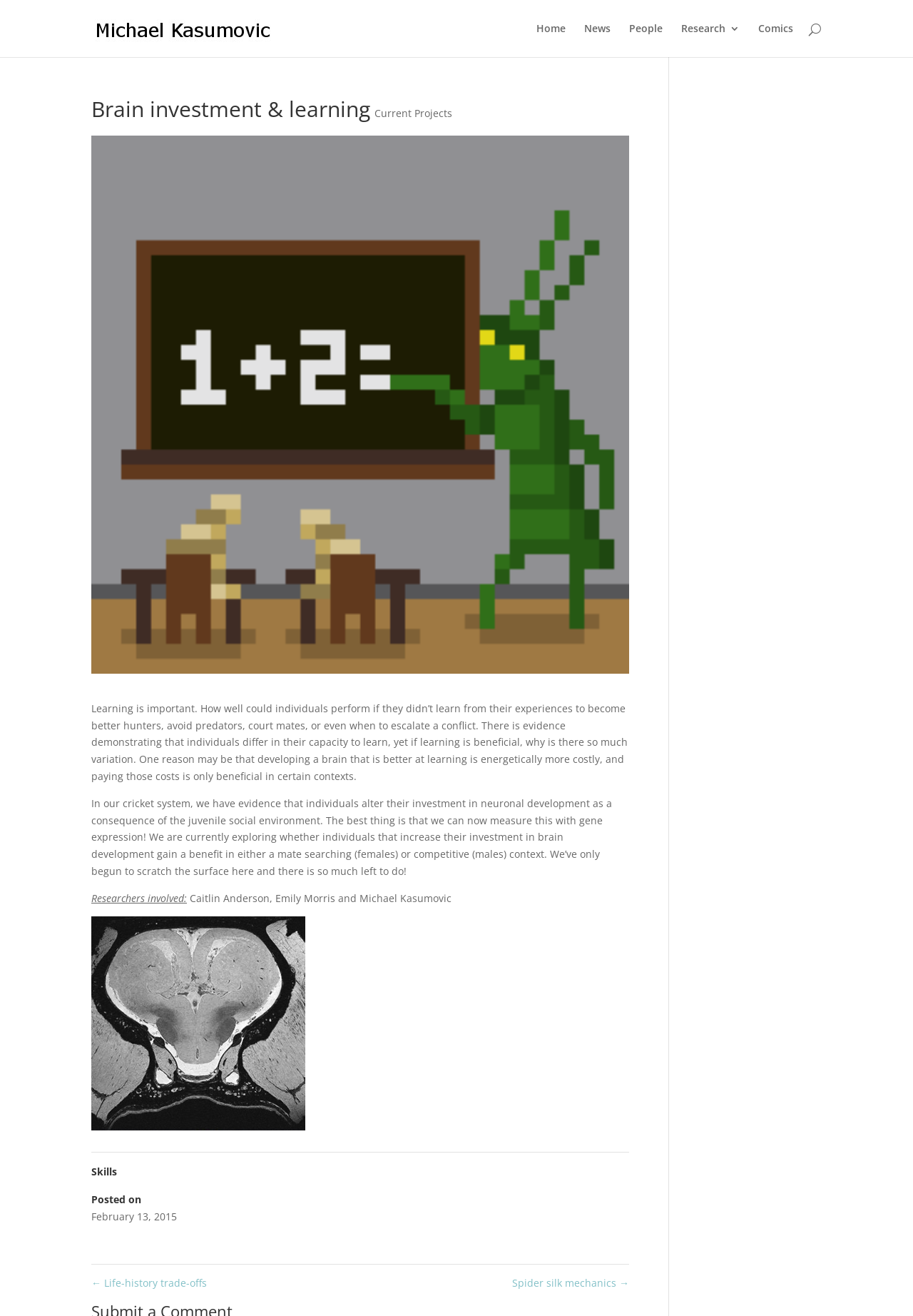What is the research question being explored?
Give a single word or phrase as your answer by examining the image.

Why is there variation in learning capacity